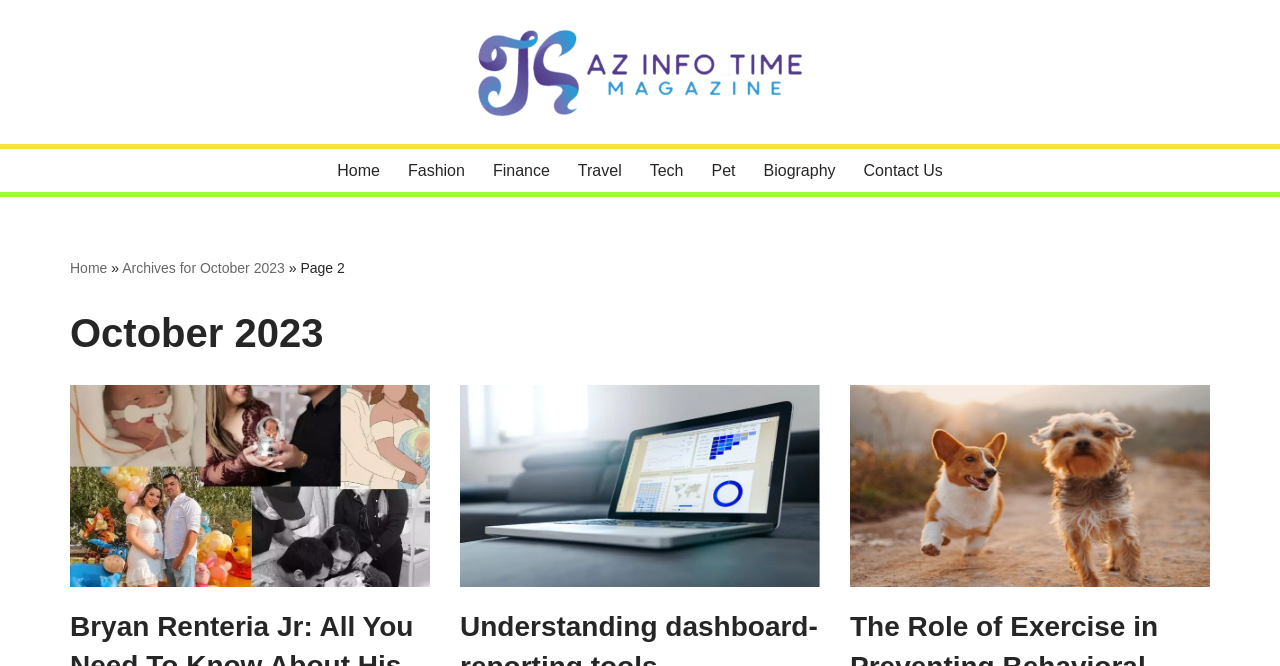Identify the bounding box coordinates for the region to click in order to carry out this instruction: "Go to the 'Archives for October 2023' page". Provide the coordinates using four float numbers between 0 and 1, formatted as [left, top, right, bottom].

[0.095, 0.39, 0.222, 0.414]